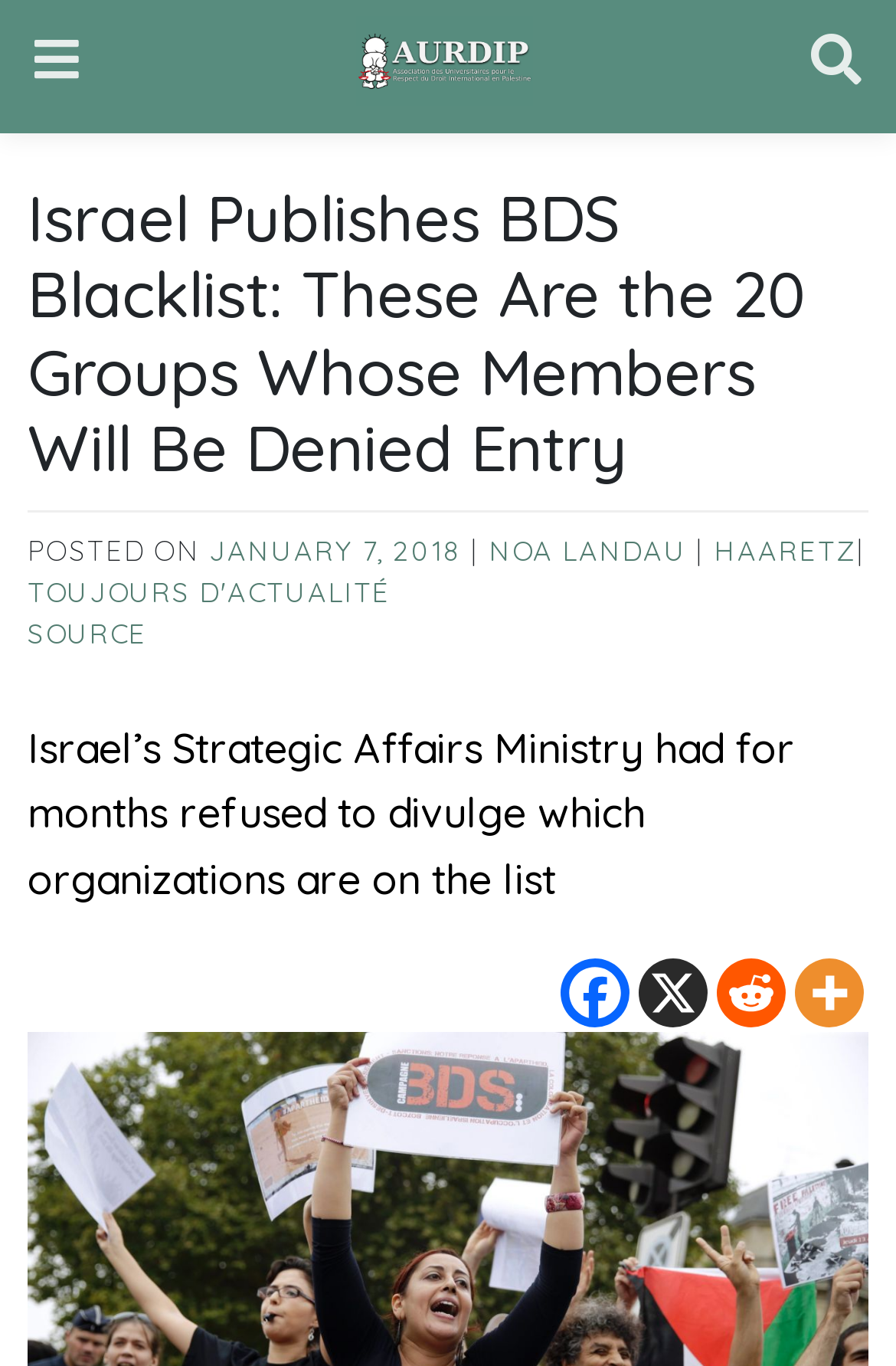Determine the bounding box coordinates of the section to be clicked to follow the instruction: "Click the Facebook link". The coordinates should be given as four float numbers between 0 and 1, formatted as [left, top, right, bottom].

[0.626, 0.702, 0.703, 0.752]